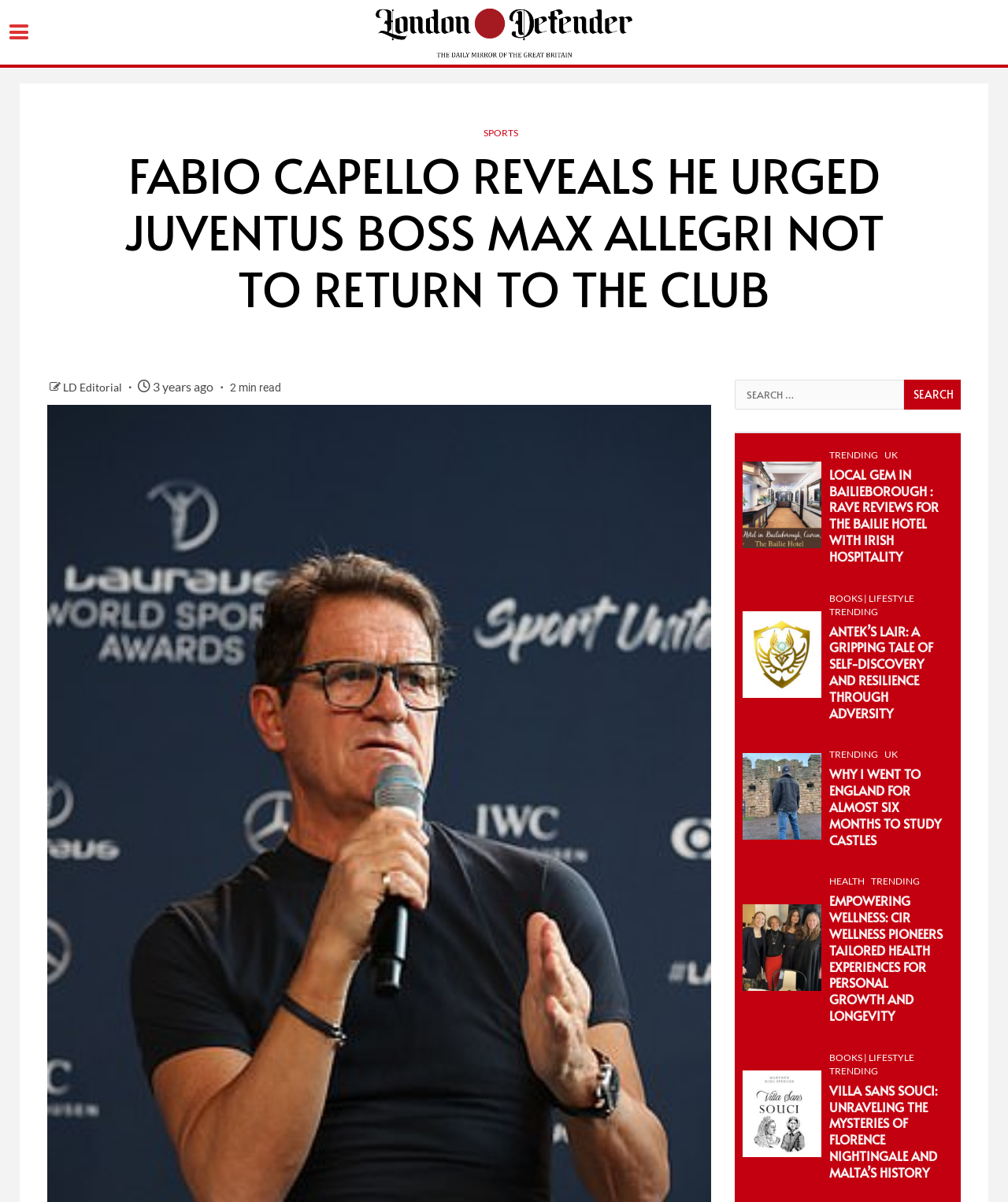Convey a detailed summary of the webpage, mentioning all key elements.

The webpage appears to be a news article or blog post from the London Defender website. At the top, there is a heading that reads "FABIO CAPELLO REVEALS HE URGED JUVENTUS BOSS MAX ALLEGRI NOT TO RETURN TO THE CLUB" in a prominent font size. Below this heading, there are three links: "LD Editorial", a timestamp "3 years ago", and a reading time "2 min read".

On the top-right corner, there is a search bar with a search button and a label "Search for:". Below the search bar, there are several links to trending topics, including "TRENDING", "UK", "BOOKS | LIFESTYLE", and "HEALTH". These links are arranged in a vertical column.

The main content of the webpage consists of several news article headings, each with a link to the full article. These headings are arranged in a vertical column, with the most recent article at the top. The articles appear to be from various categories, including sports, lifestyle, and health.

At the top-left corner, there is a link to the "SPORTS" section, and below it, there is a link to the "London Defender" website. The website's logo is also displayed as an image above the link.

Overall, the webpage has a clean and organized layout, with clear headings and concise text. The use of links and images adds visual appeal to the page.